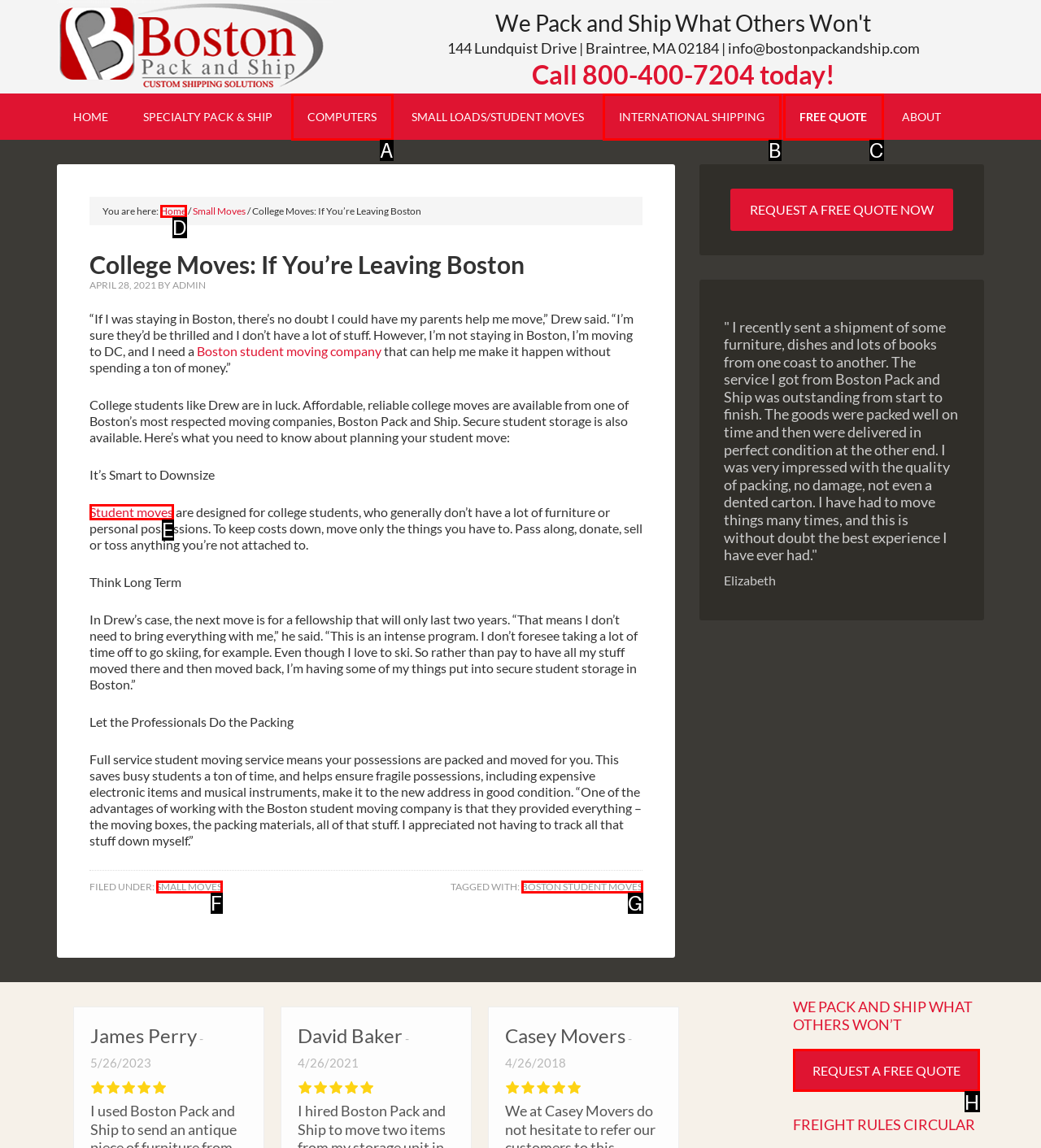Point out the HTML element I should click to achieve the following: Click the 'REQUEST A FREE QUOTE' link Reply with the letter of the selected element.

H